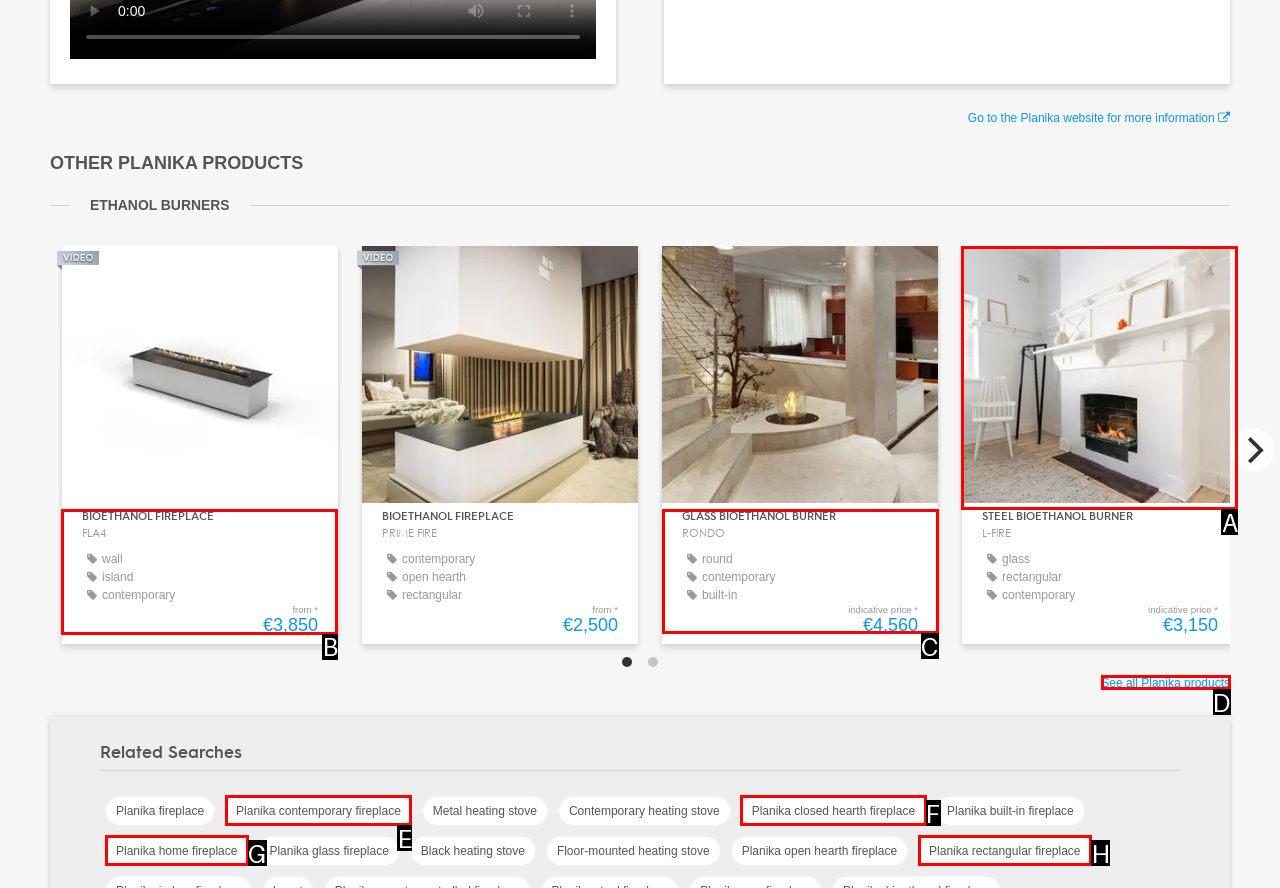Pick the right letter to click to achieve the task: View bioethanol fireplace BIOETHANOL FIREPLACE FLA4
Answer with the letter of the correct option directly.

B